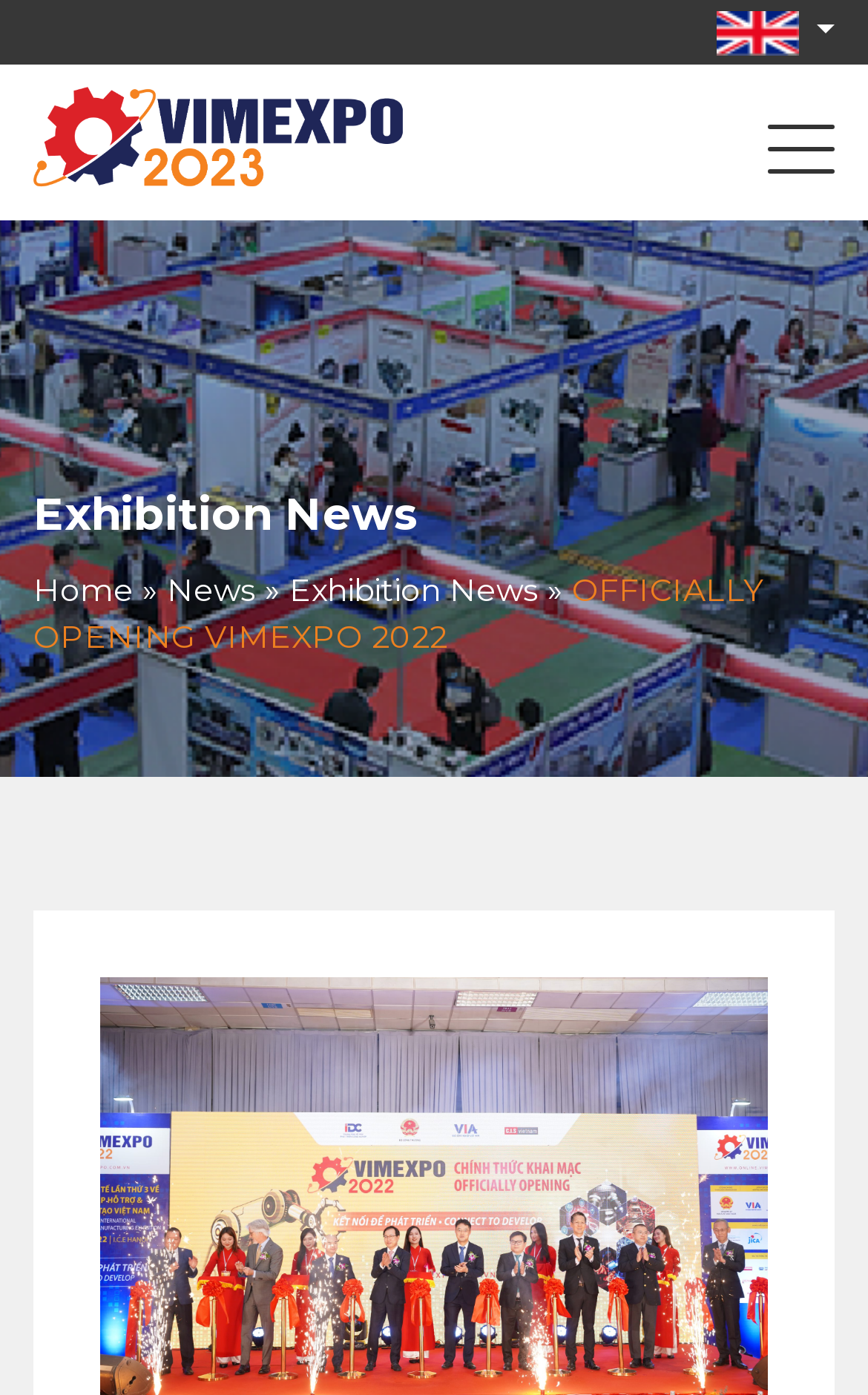Locate the UI element that matches the description alt="Logo" in the webpage screenshot. Return the bounding box coordinates in the format (top-left x, top-left y, bottom-right x, bottom-right y), with values ranging from 0 to 1.

[0.038, 0.086, 0.468, 0.115]